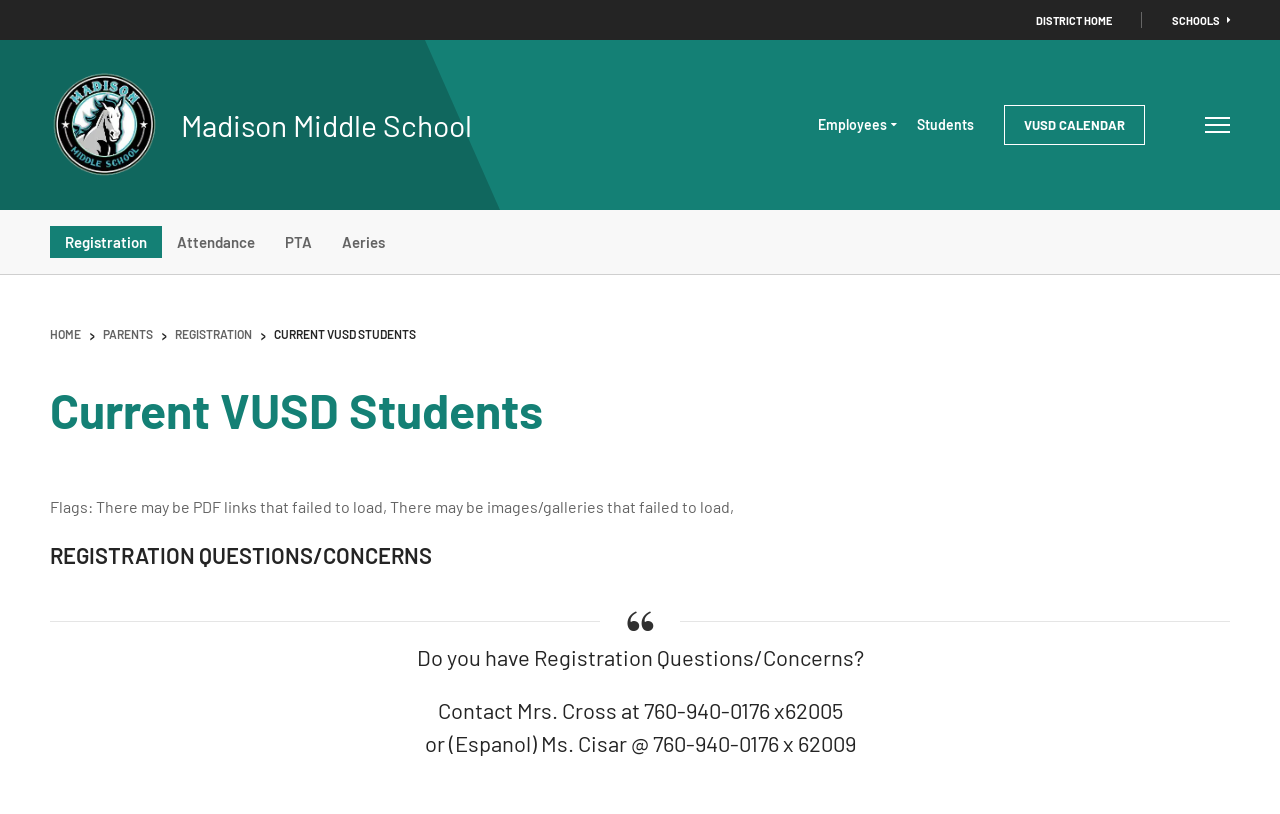Please extract and provide the main headline of the webpage.

Current VUSD Students